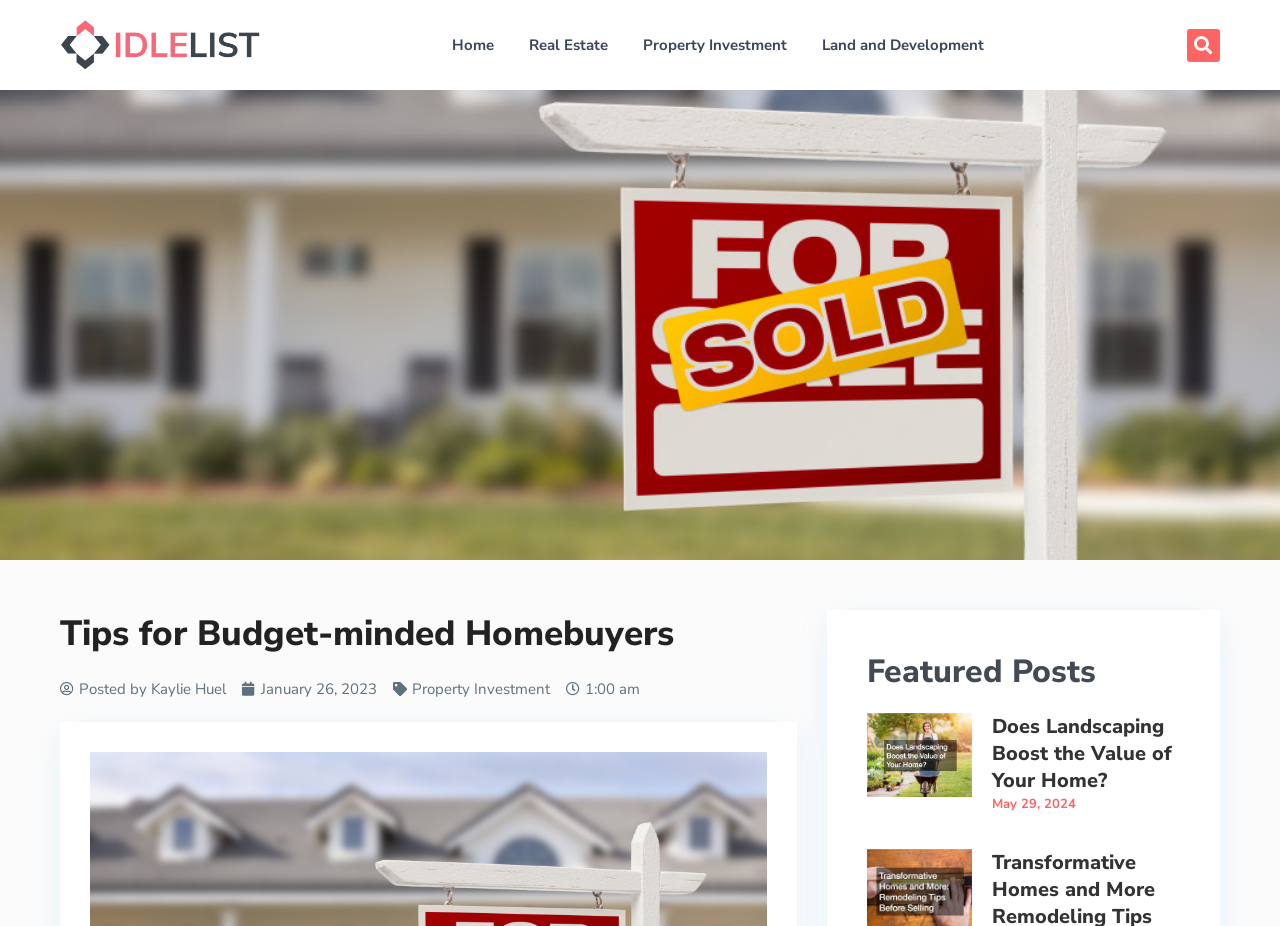What is the date of the article?
Ensure your answer is thorough and detailed.

I found the date of the article by looking at the section below the main heading, where it says 'Posted by' and then the author's name. Next to the author's name, I found the date 'January 26, 2023'.